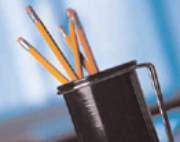Provide a comprehensive description of the image.

The image captures a black pen holder filled with several orange pencils, standing upright against a softly blurred background. The vibrant pencils, with their sharpened tips, suggest readiness for writing or drawing, symbolizing creativity and inspiration. The holder's sleek design contrasts with the bright colors of the pencils, making them the focal point. This scene evokes a sense of organization and a productive workspace, ideal for tasks involving creativity or planning.